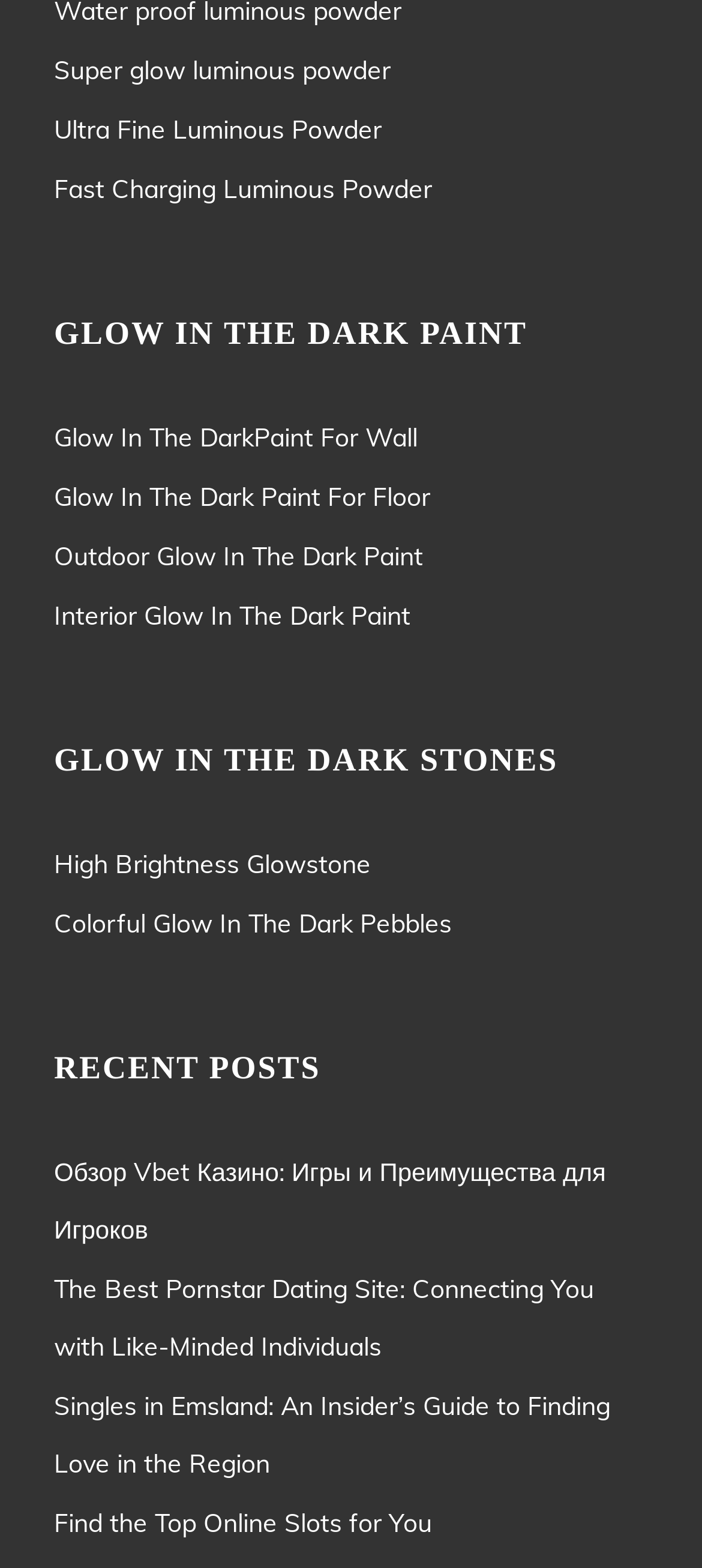What is the first product listed?
Provide a thorough and detailed answer to the question.

The first link provided on the webpage is 'Super glow luminous powder', which suggests that it is the first product listed.